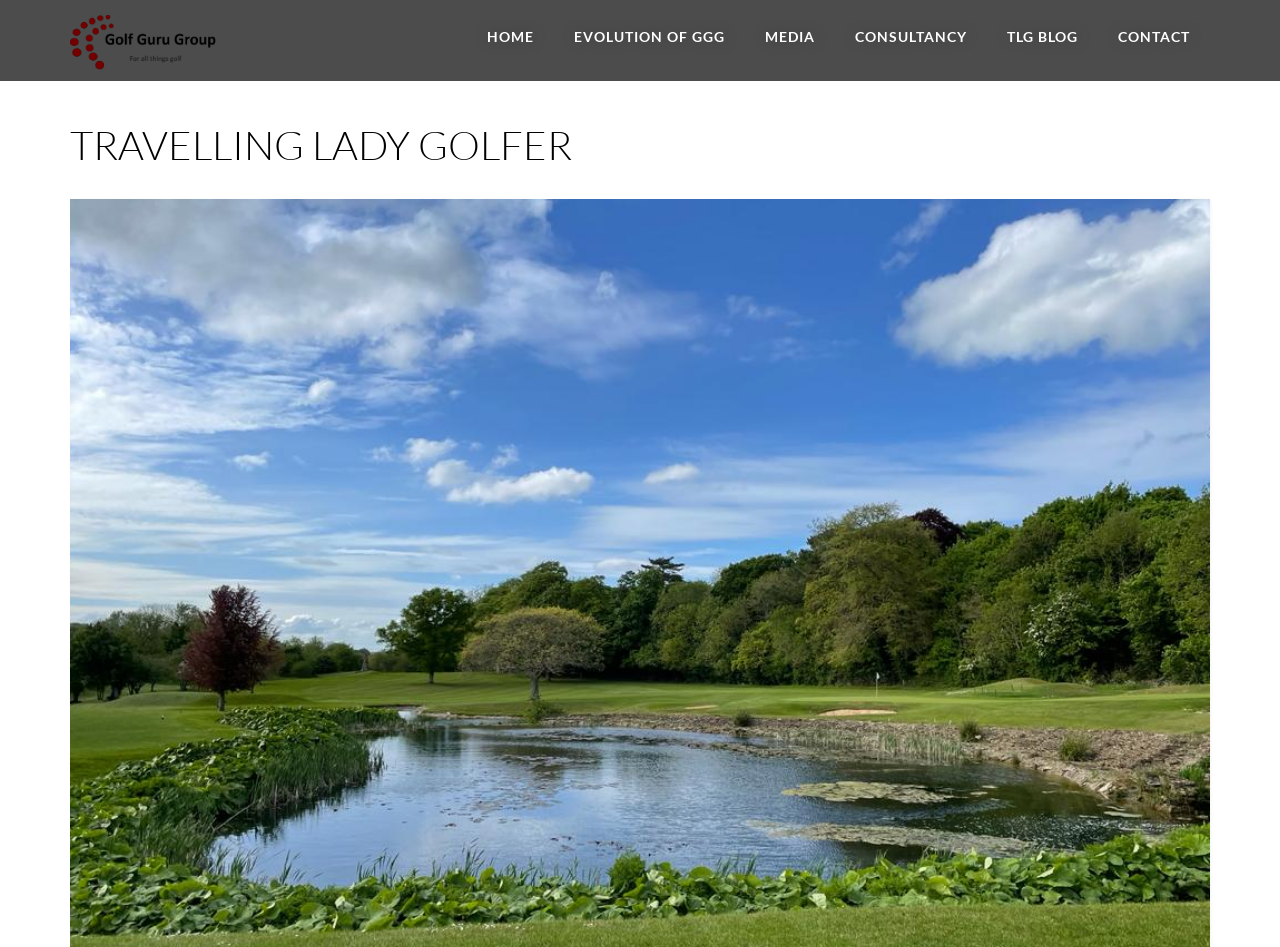Find the bounding box coordinates for the element described here: "title="Golf Guru Group"".

[0.055, 0.0, 0.173, 0.085]